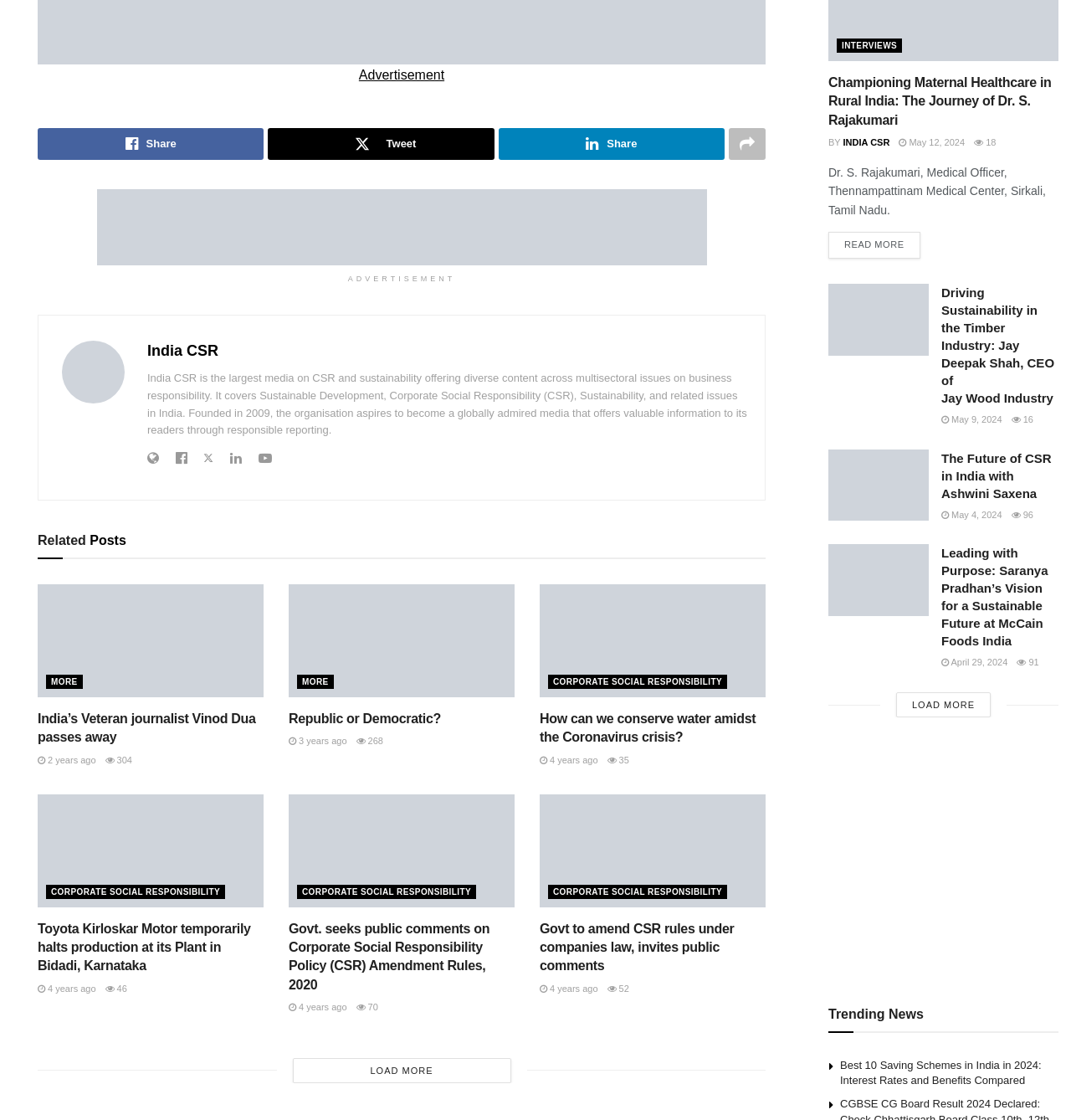Use one word or a short phrase to answer the question provided: 
What is the purpose of the webpage?

To provide information on CSR and sustainability